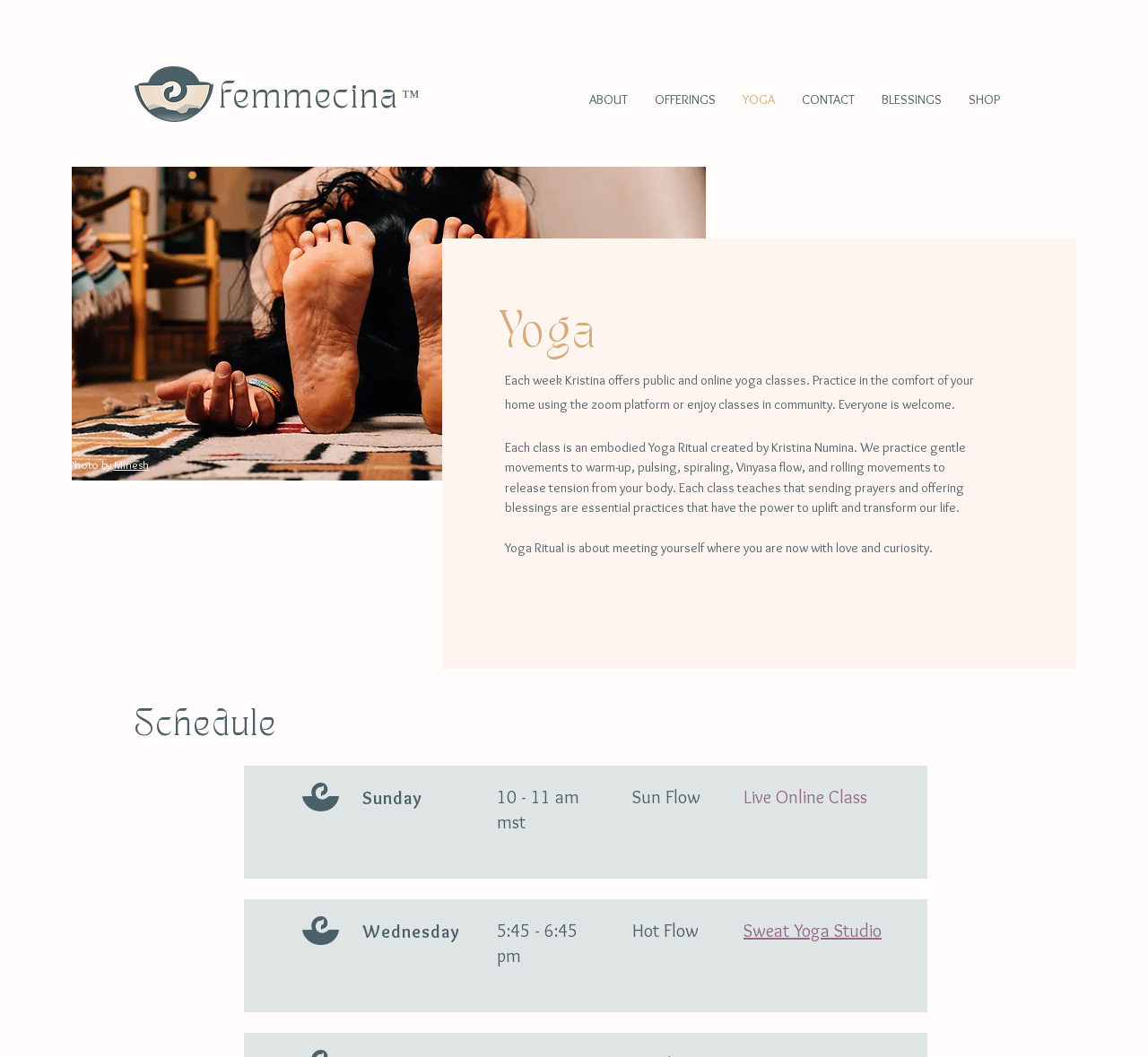Carefully examine the image and provide an in-depth answer to the question: What is the name of the photographer of the yoga feet image?

The name of the photographer is mentioned in the text as 'Minesh' in the caption of the yoga feet image.